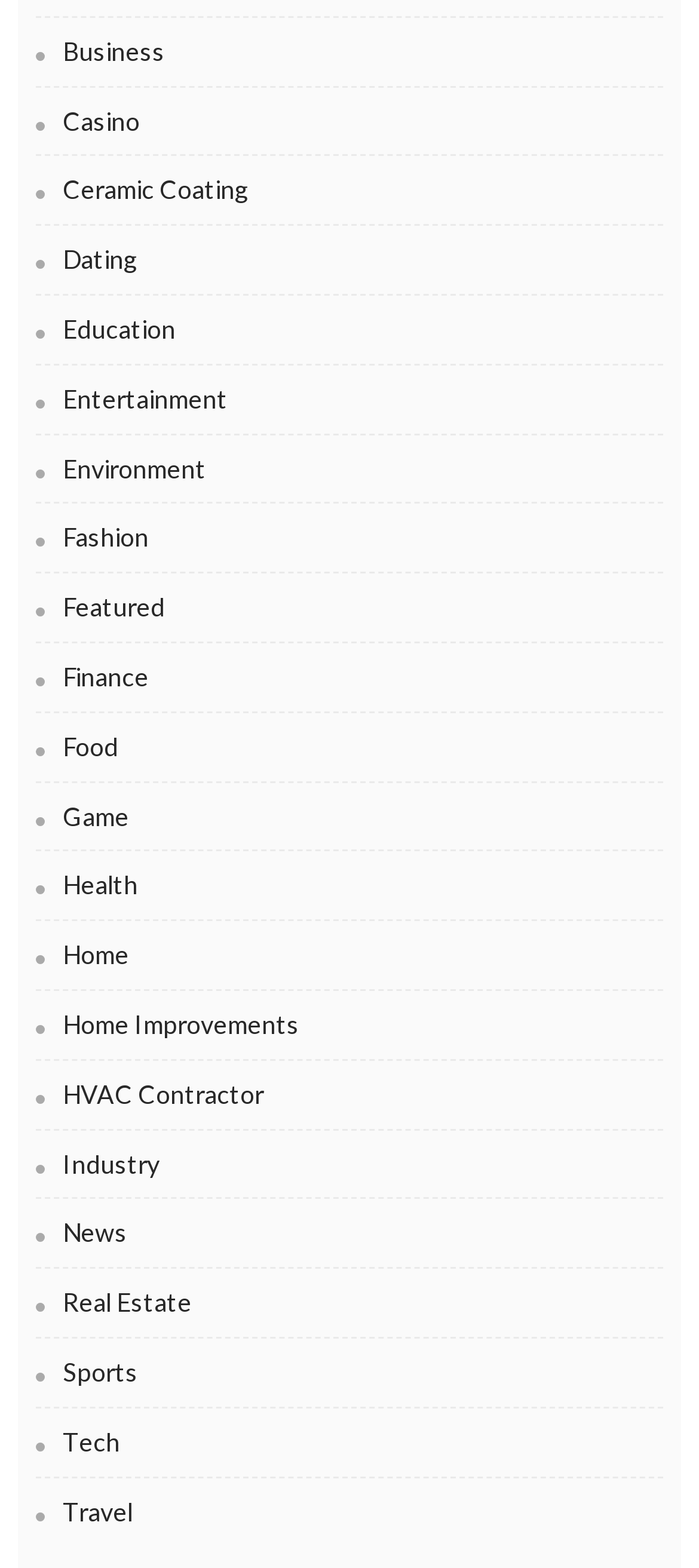What is the last category on this webpage?
Refer to the image and provide a detailed answer to the question.

I looked at the list of links on the webpage and found that the last category is 'Travel', which is located at the bottom of the list.